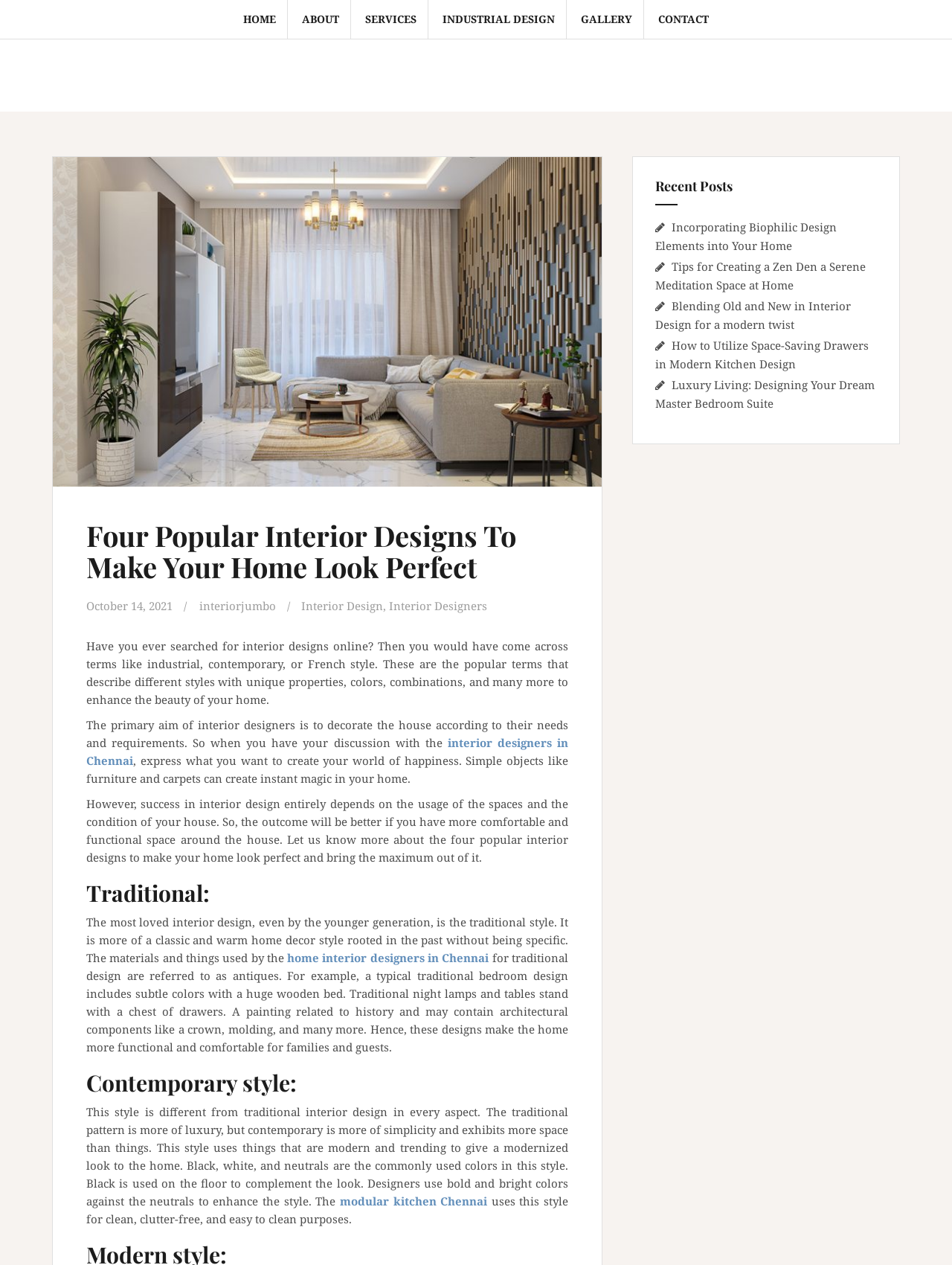Bounding box coordinates are given in the format (top-left x, top-left y, bottom-right x, bottom-right y). All values should be floating point numbers between 0 and 1. Provide the bounding box coordinate for the UI element described as: ABOUT

[0.317, 0.009, 0.356, 0.022]